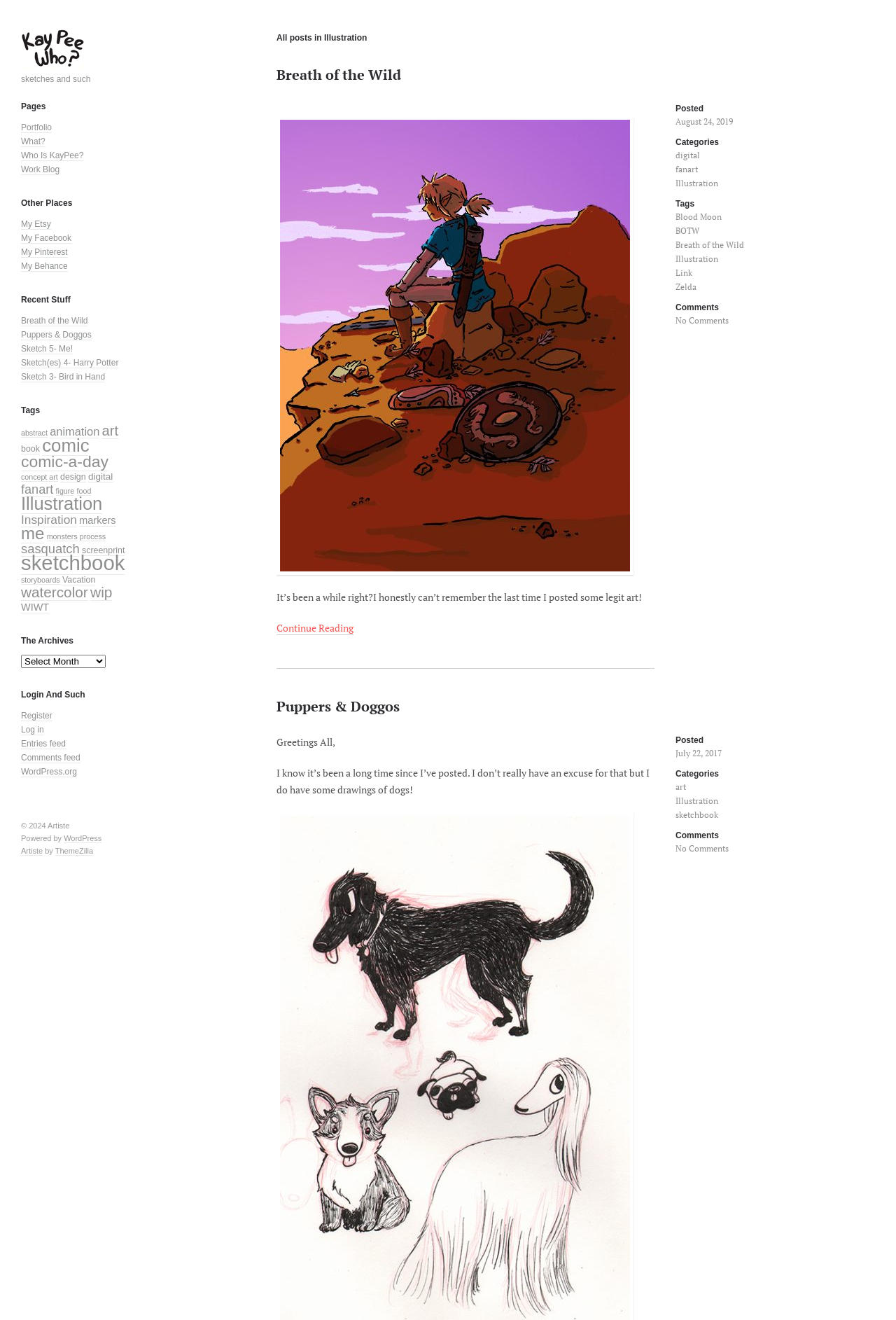Identify the bounding box coordinates of the clickable region to carry out the given instruction: "Login to the website".

[0.023, 0.549, 0.049, 0.557]